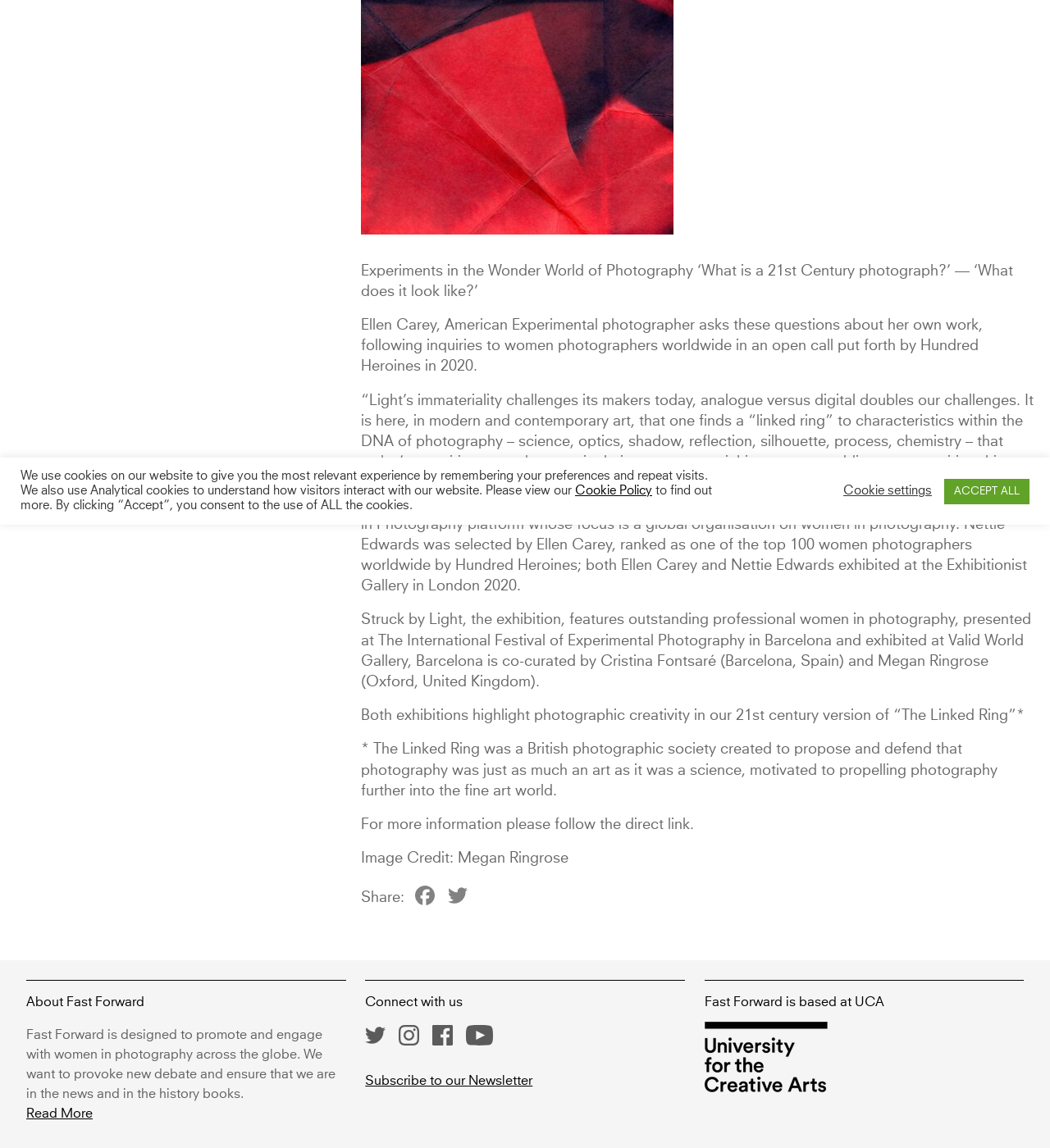Given the element description Cookie Policy, identify the bounding box coordinates for the UI element on the webpage screenshot. The format should be (top-left x, top-left y, bottom-right x, bottom-right y), with values between 0 and 1.

[0.548, 0.423, 0.621, 0.433]